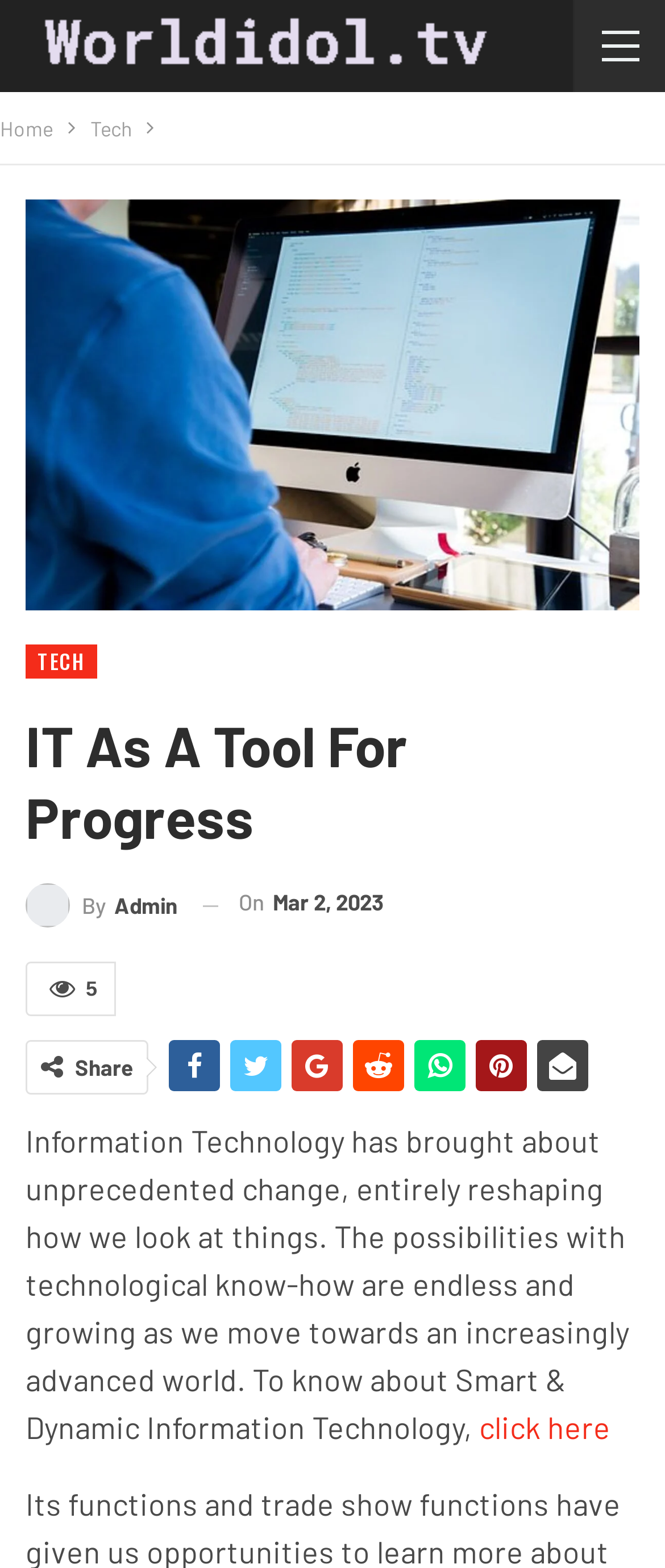Reply to the question with a single word or phrase:
How many social media sharing options are available?

6